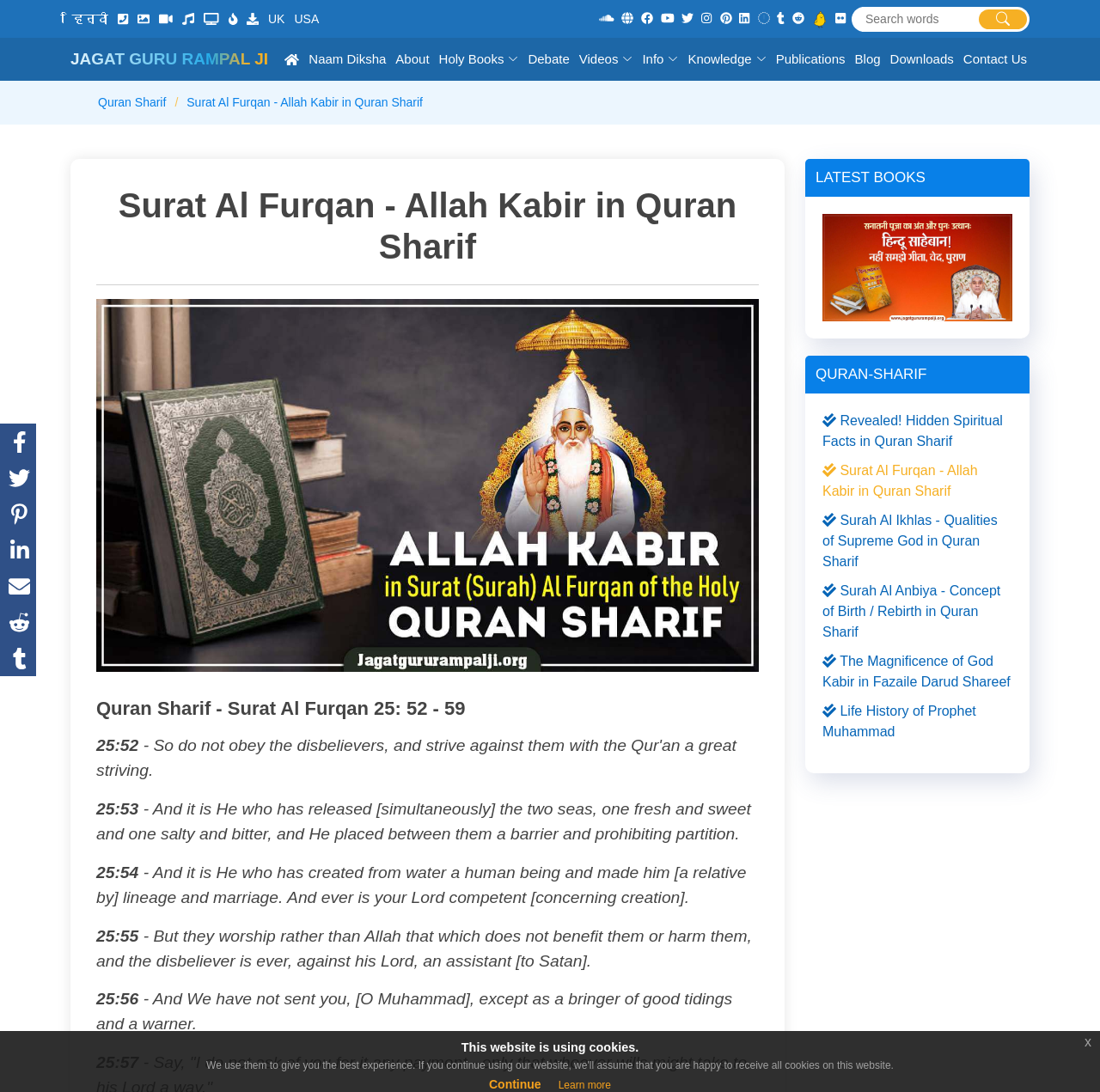Specify the bounding box coordinates of the element's area that should be clicked to execute the given instruction: "Share this page on Facebook". The coordinates should be four float numbers between 0 and 1, i.e., [left, top, right, bottom].

[0.0, 0.388, 0.035, 0.423]